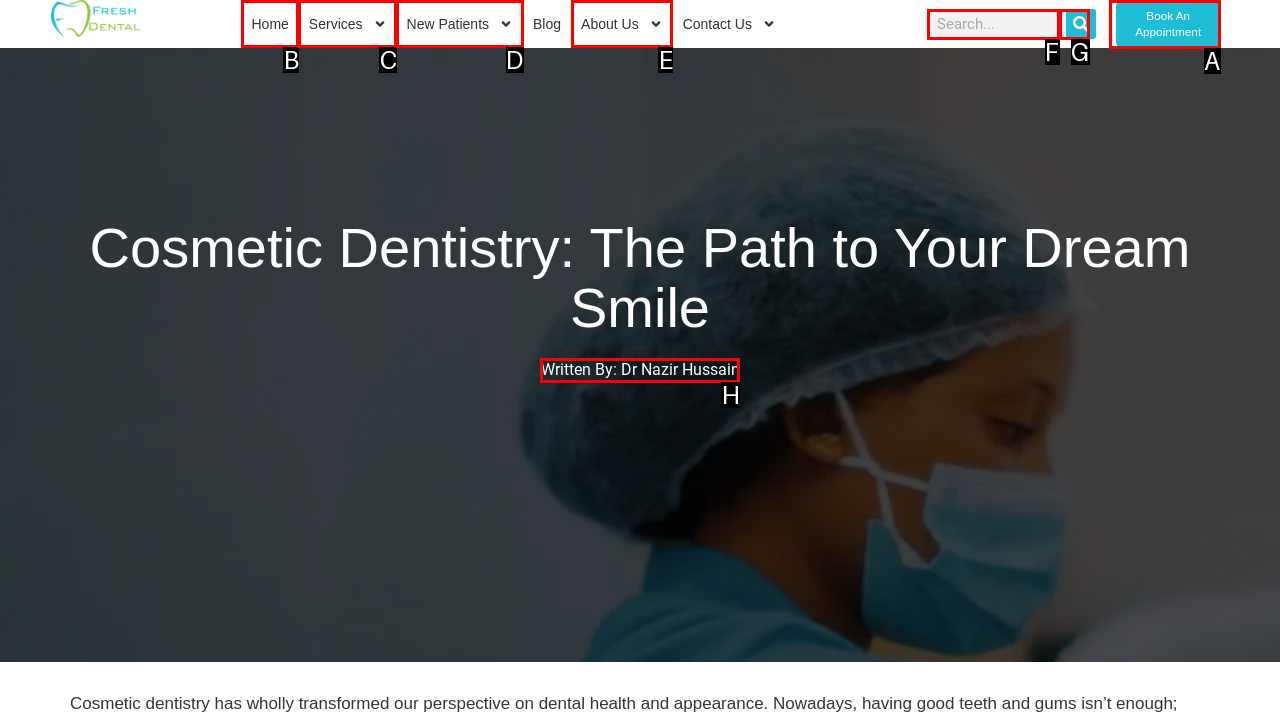Find the option that fits the given description: Home
Answer with the letter representing the correct choice directly.

B